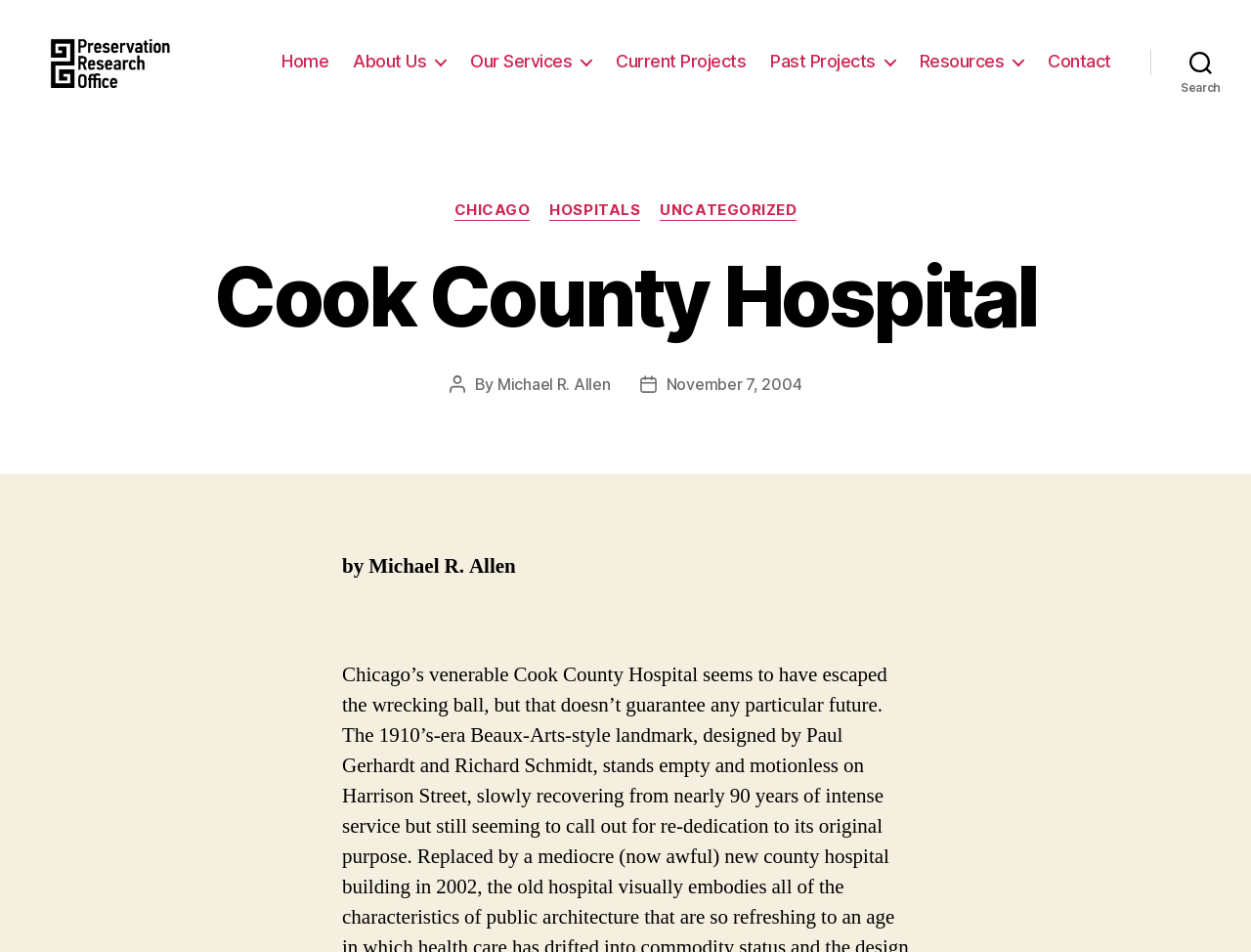Identify the bounding box coordinates for the UI element described as: "About Us". The coordinates should be provided as four floats between 0 and 1: [left, top, right, bottom].

[0.282, 0.064, 0.357, 0.086]